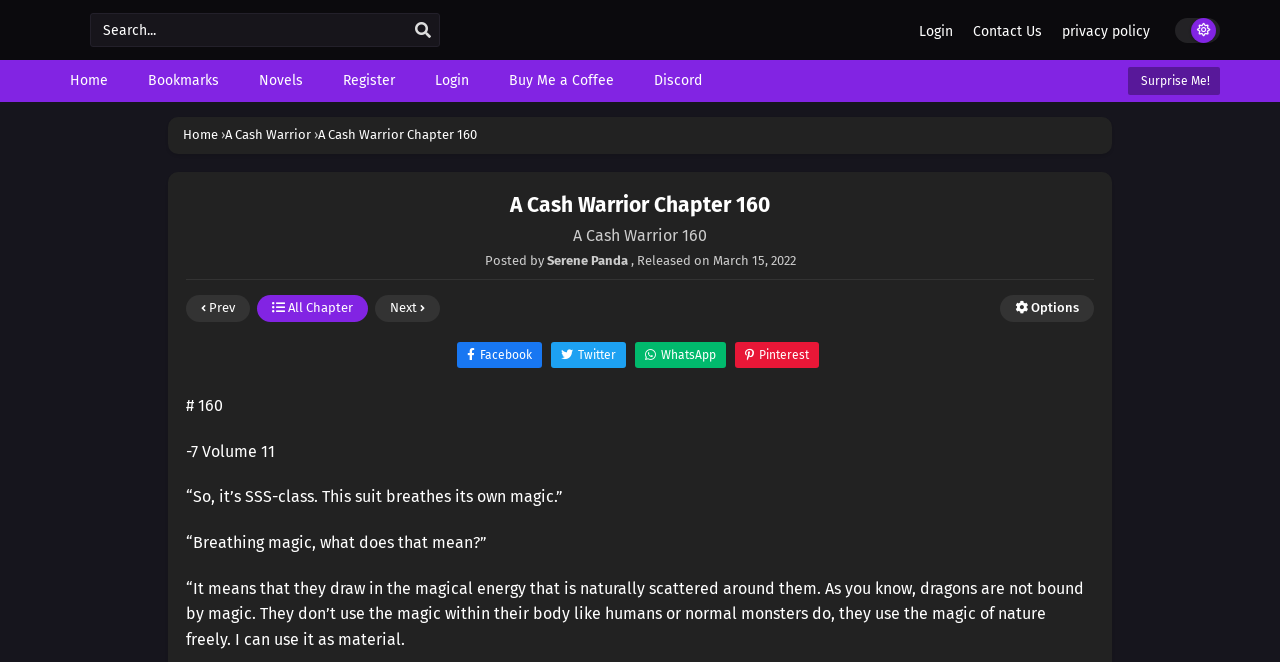Answer this question using a single word or a brief phrase:
What is the release date of the chapter?

March 15, 2022